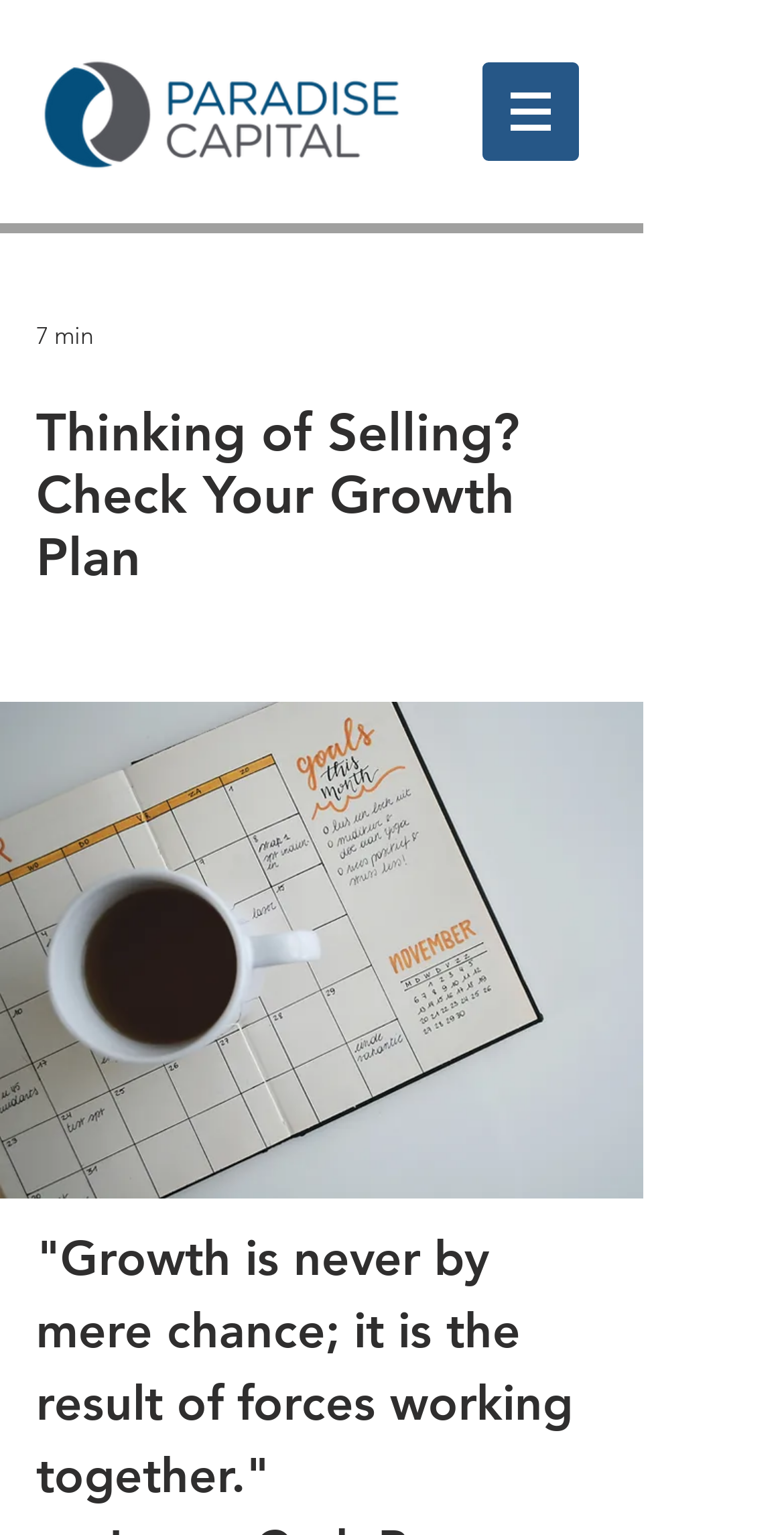Please reply with a single word or brief phrase to the question: 
What is the logo of the website?

ParadiseCapital